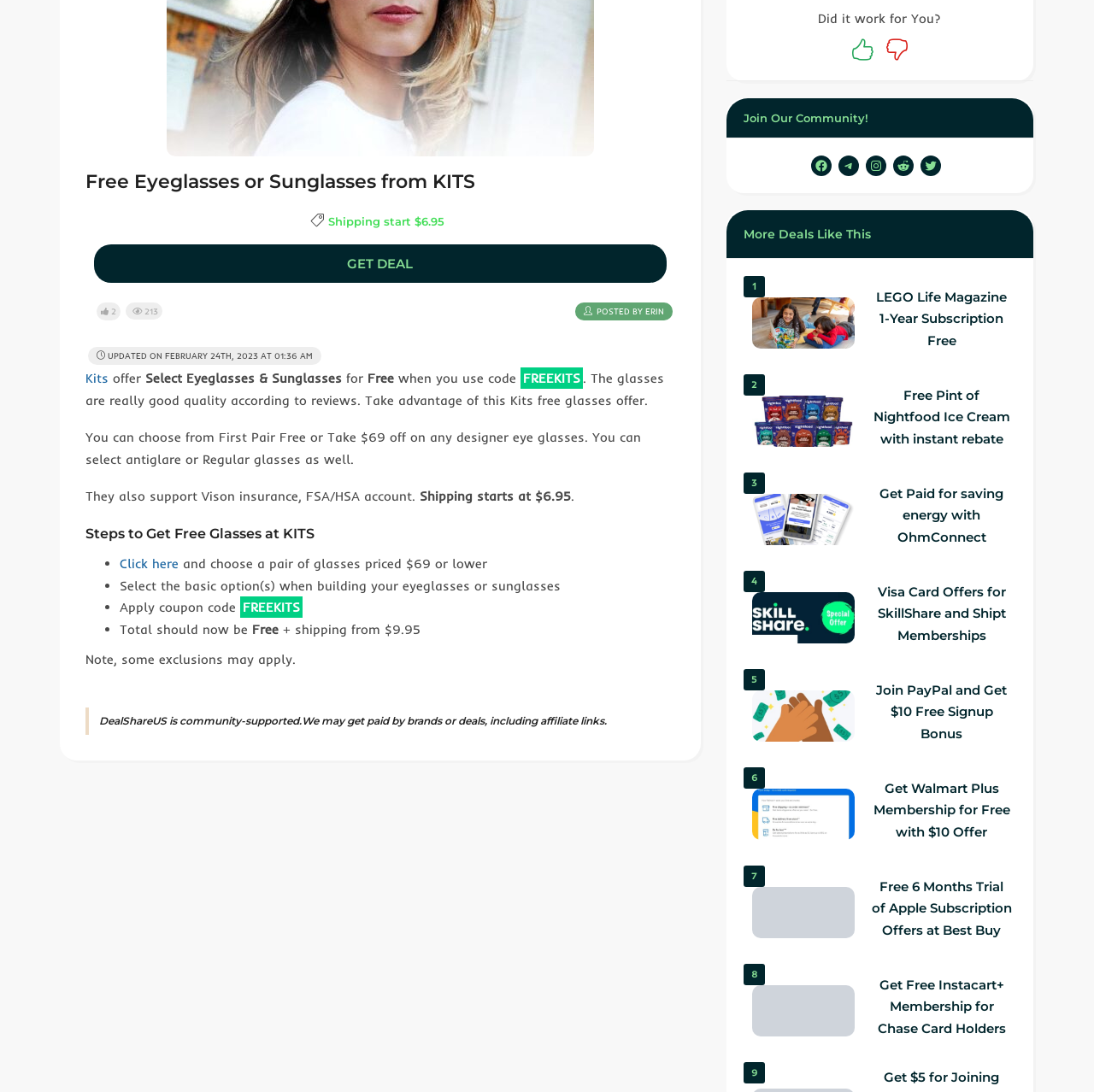Identify the bounding box coordinates for the UI element described as follows: "Posted By Erin". Ensure the coordinates are four float numbers between 0 and 1, formatted as [left, top, right, bottom].

[0.523, 0.275, 0.617, 0.296]